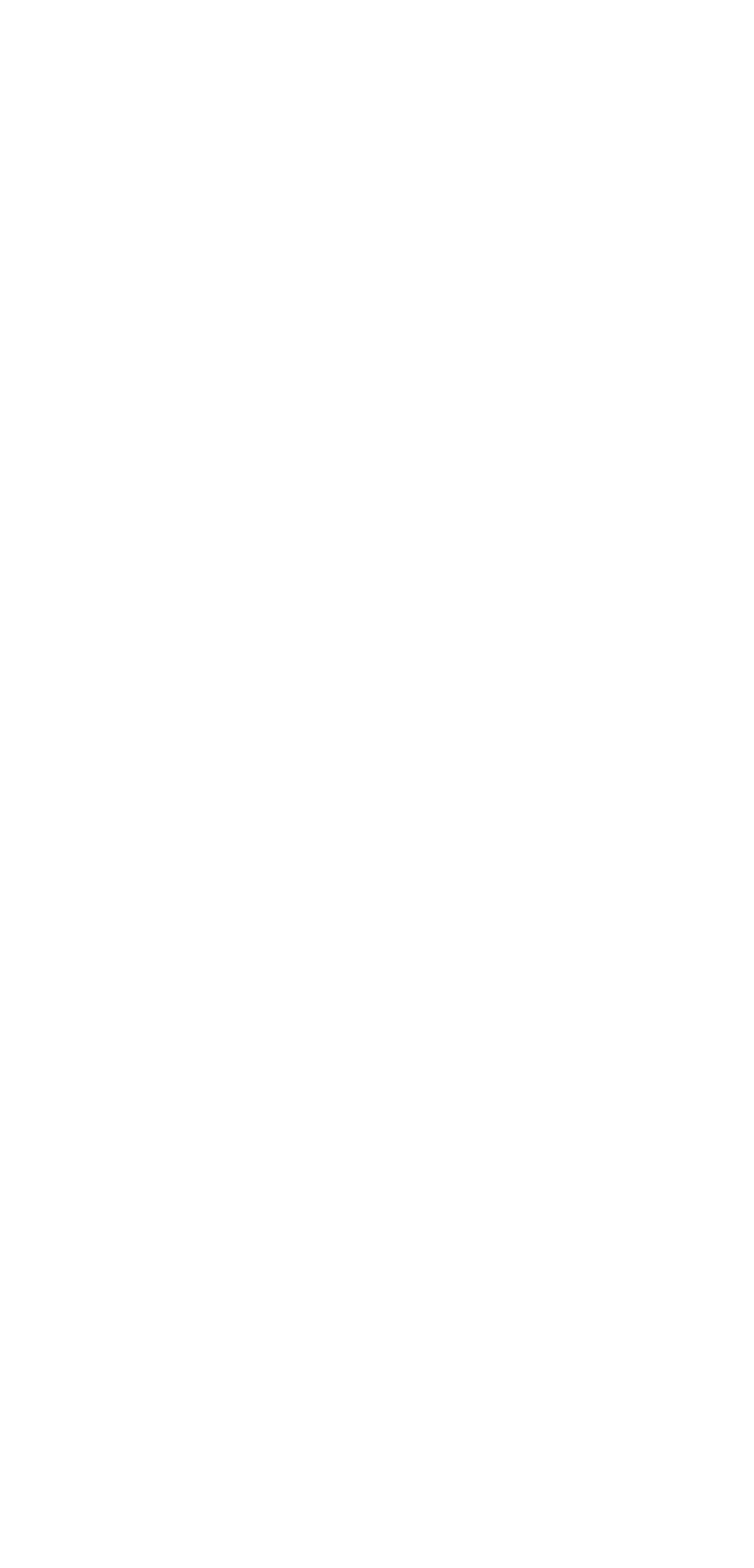Find the bounding box of the UI element described as follows: "Prev COP 28".

[0.09, 0.597, 0.5, 0.885]